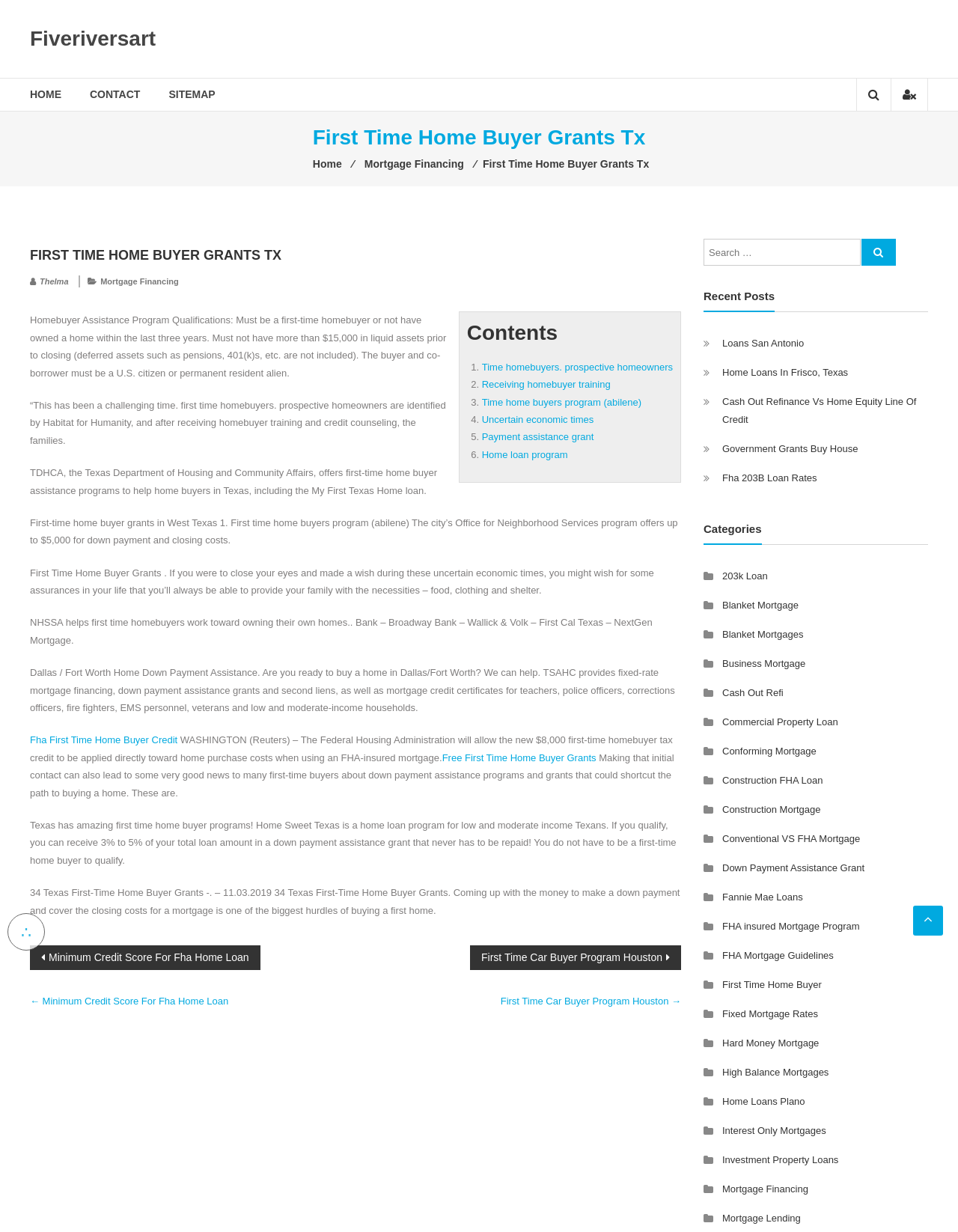Specify the bounding box coordinates of the area to click in order to execute this command: 'Visit the Facebook page'. The coordinates should consist of four float numbers ranging from 0 to 1, and should be formatted as [left, top, right, bottom].

None